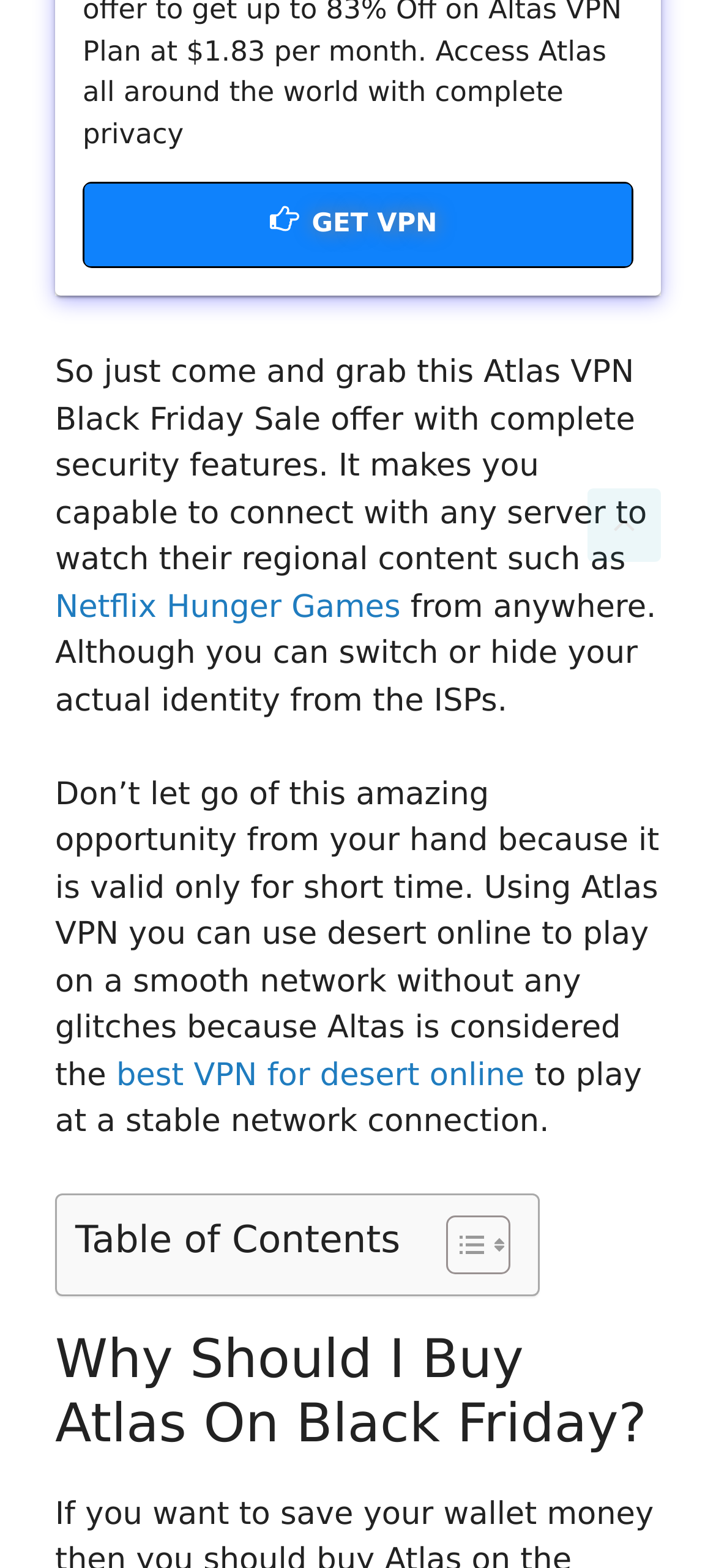Bounding box coordinates are specified in the format (top-left x, top-left y, bottom-right x, bottom-right y). All values are floating point numbers bounded between 0 and 1. Please provide the bounding box coordinate of the region this sentence describes: Netflix Hunger Games

[0.077, 0.376, 0.559, 0.399]